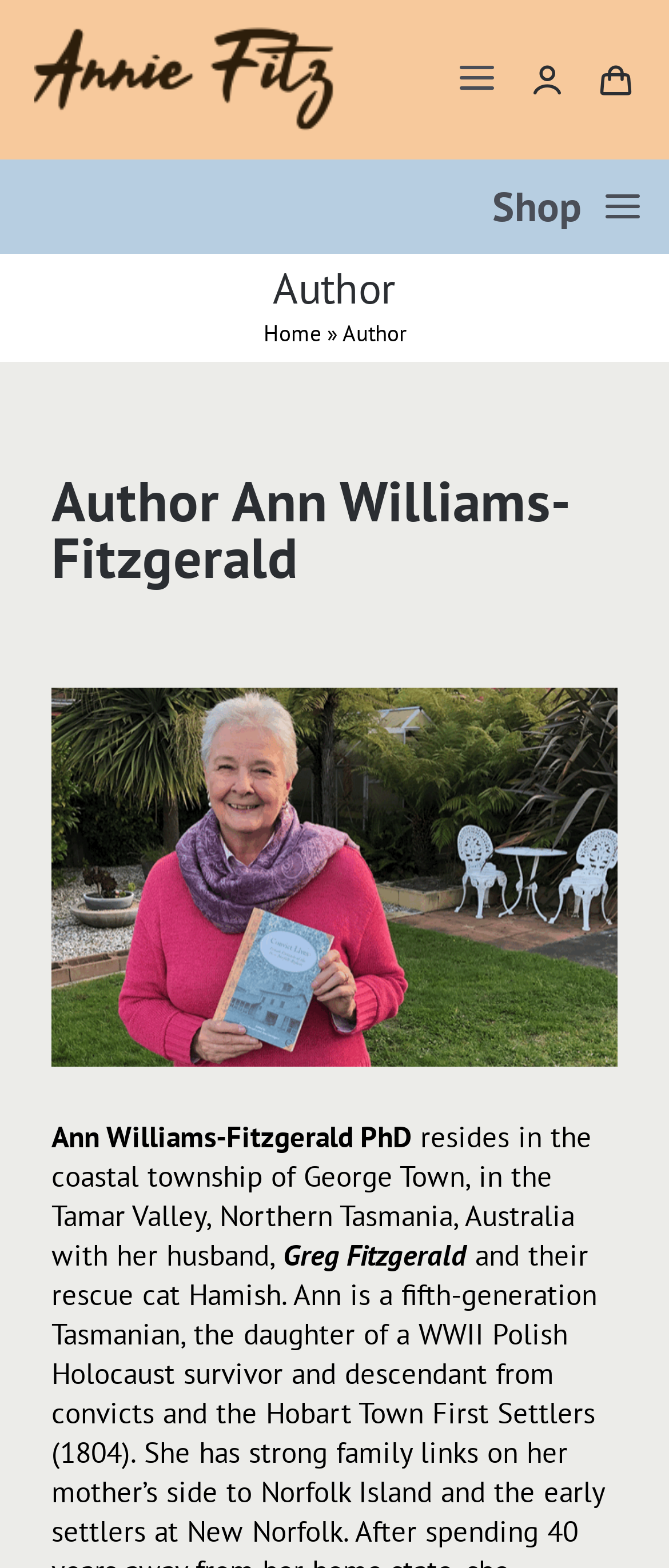Elaborate on the information and visuals displayed on the webpage.

This webpage is about Author Ann Williams-Fitzgerald, showcasing her published works. At the top left corner, there is a logo header with an image of "Annie Fitz". To the right of the logo, there is a main menu navigation bar with a toggle button. The menu consists of links to different sections of the website, including Home, About, Artist, Author, Blog, Contact, and Wholesale.

On the top right corner, there is a shop cart menu with two links, one with a popup menu. Below the navigation bars, there is a page title bar with a heading that reads "Author" and a link to the Home page. The main heading "Author Ann Williams-Fitzgerald" is displayed prominently, accompanied by an image.

The webpage also features a brief bio of Ann Williams-Fitzgerald, mentioning that she resides in Northern Tasmania, Australia with her husband, Greg Fitzgerald. There are no visible images of books or other products on this page, but the shop main navigation menu suggests that they can be accessed through the links provided. At the bottom right corner, there is a "Go to Top" link.